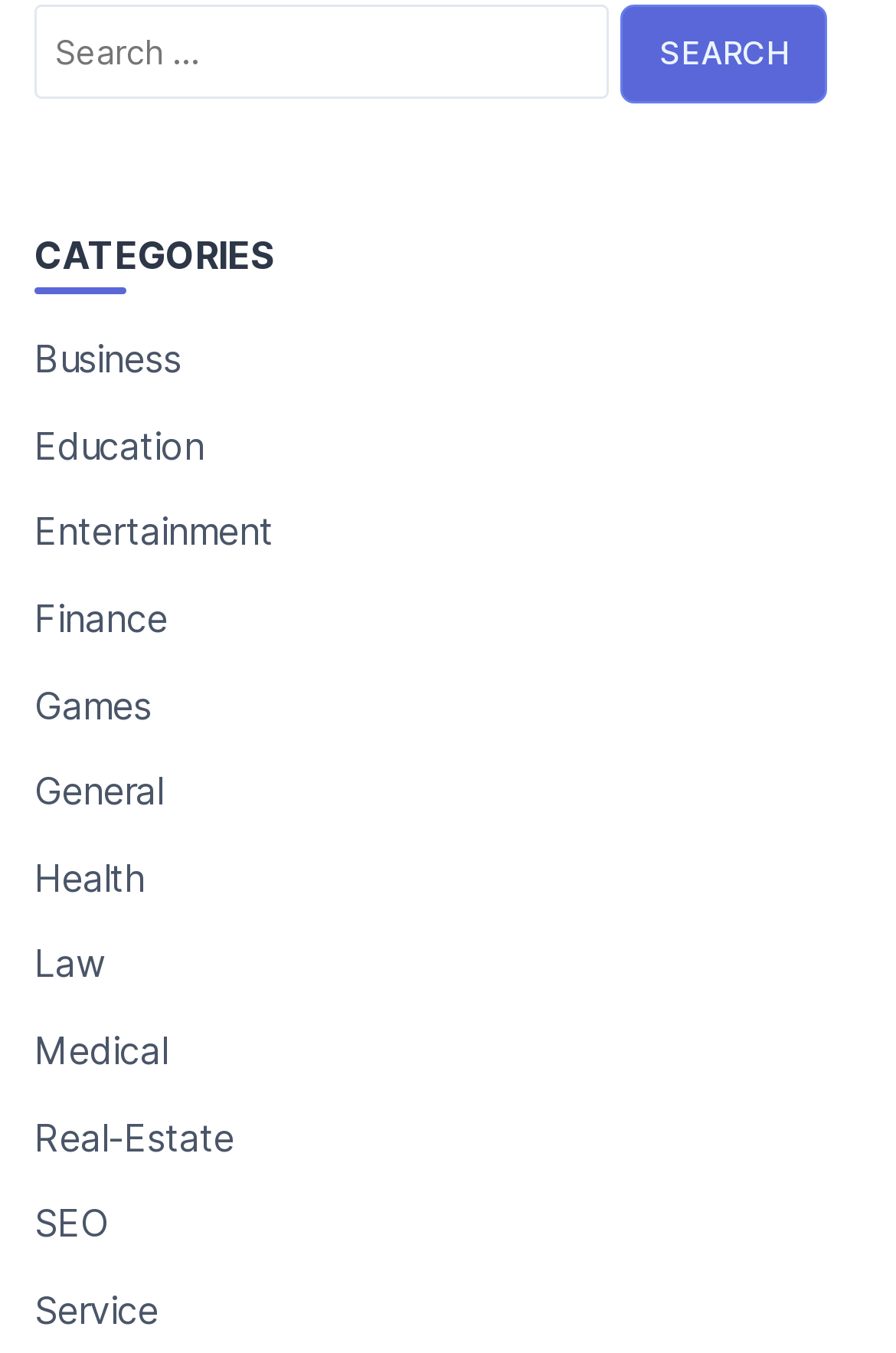What is the heading above the category list?
Provide a one-word or short-phrase answer based on the image.

CATEGORIES